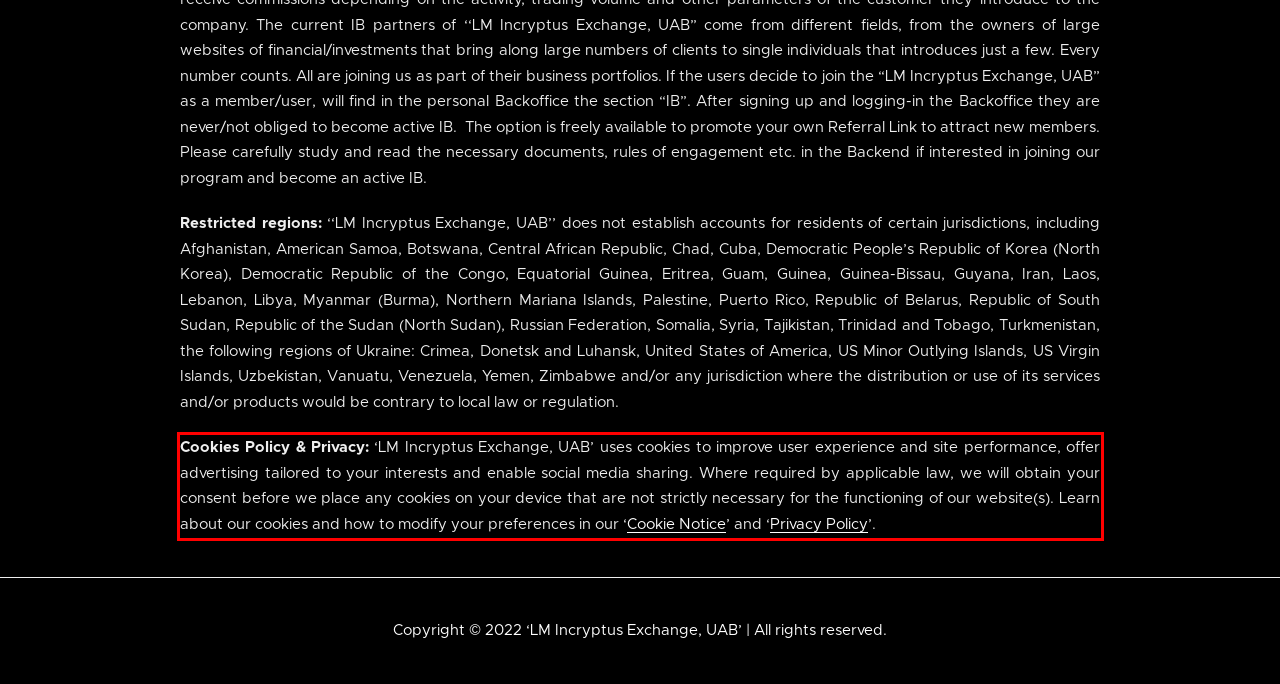You have a screenshot of a webpage with a red bounding box. Identify and extract the text content located inside the red bounding box.

Cookies Policy & Privacy: ‘LM Incryptus Exchange, UAB’ uses cookies to improve user experience and site performance, offer advertising tailored to your interests and enable social media sharing. Where required by applicable law, we will obtain your consent before we place any cookies on your device that are not strictly necessary for the functioning of our website(s). Learn about our cookies and how to modify your preferences in our ‘Cookie Notice’ and ‘Privacy Policy’.